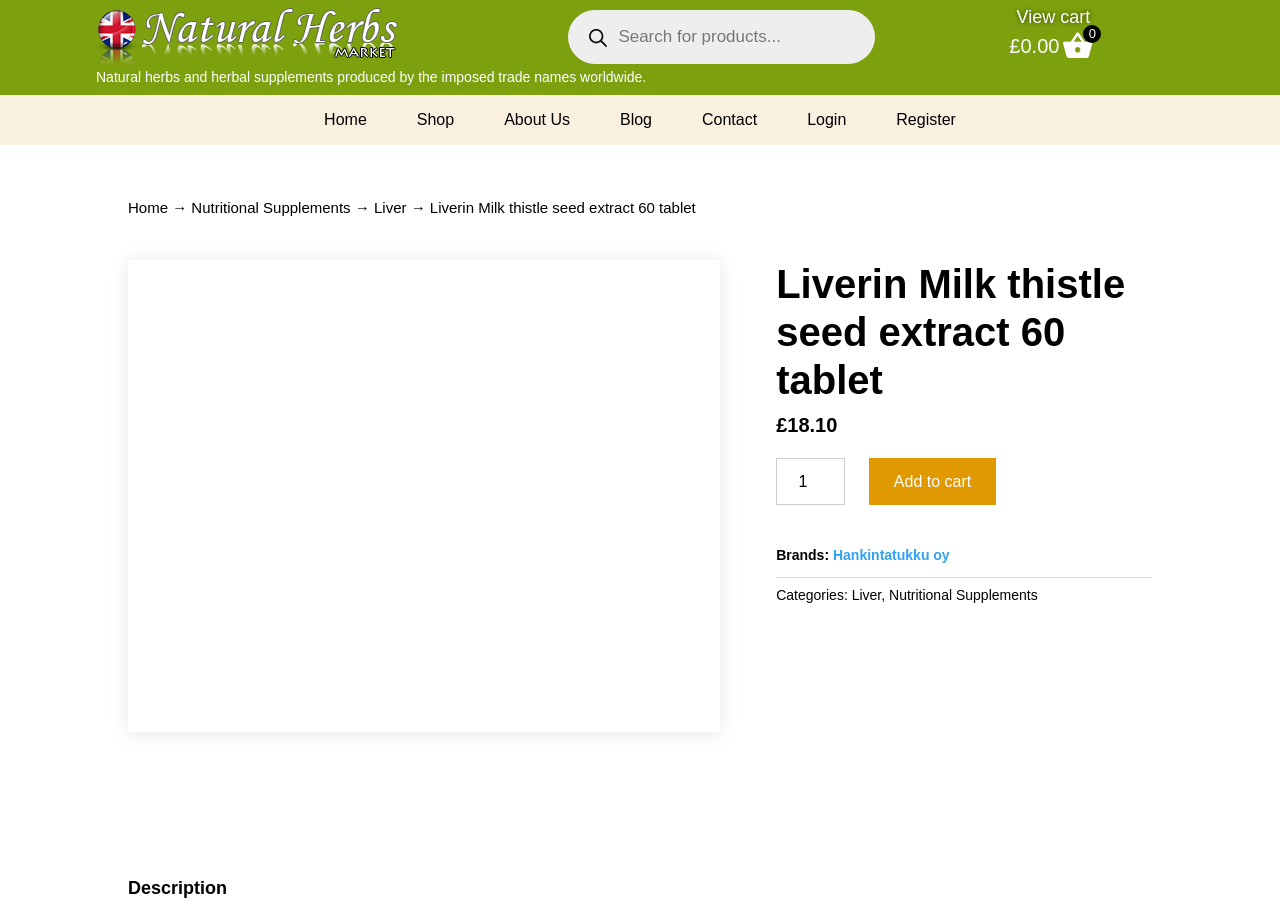Determine the coordinates of the bounding box for the clickable area needed to execute this instruction: "View cart".

[0.738, 0.019, 0.908, 0.032]